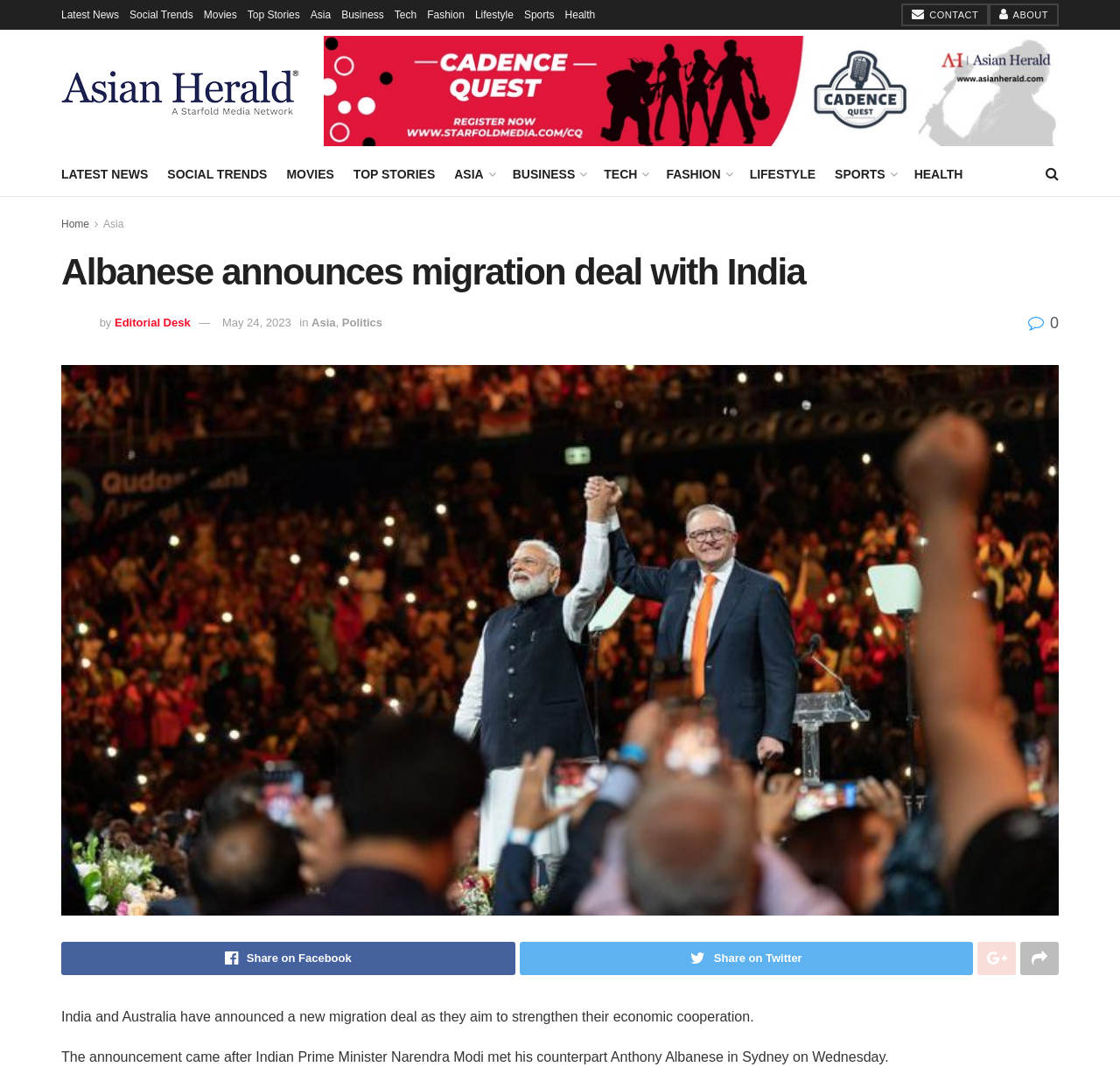Determine the bounding box coordinates for the UI element described. Format the coordinates as (top-left x, top-left y, bottom-right x, bottom-right y) and ensure all values are between 0 and 1. Element description: parent_node: Share on Facebook

[0.911, 0.871, 0.945, 0.902]